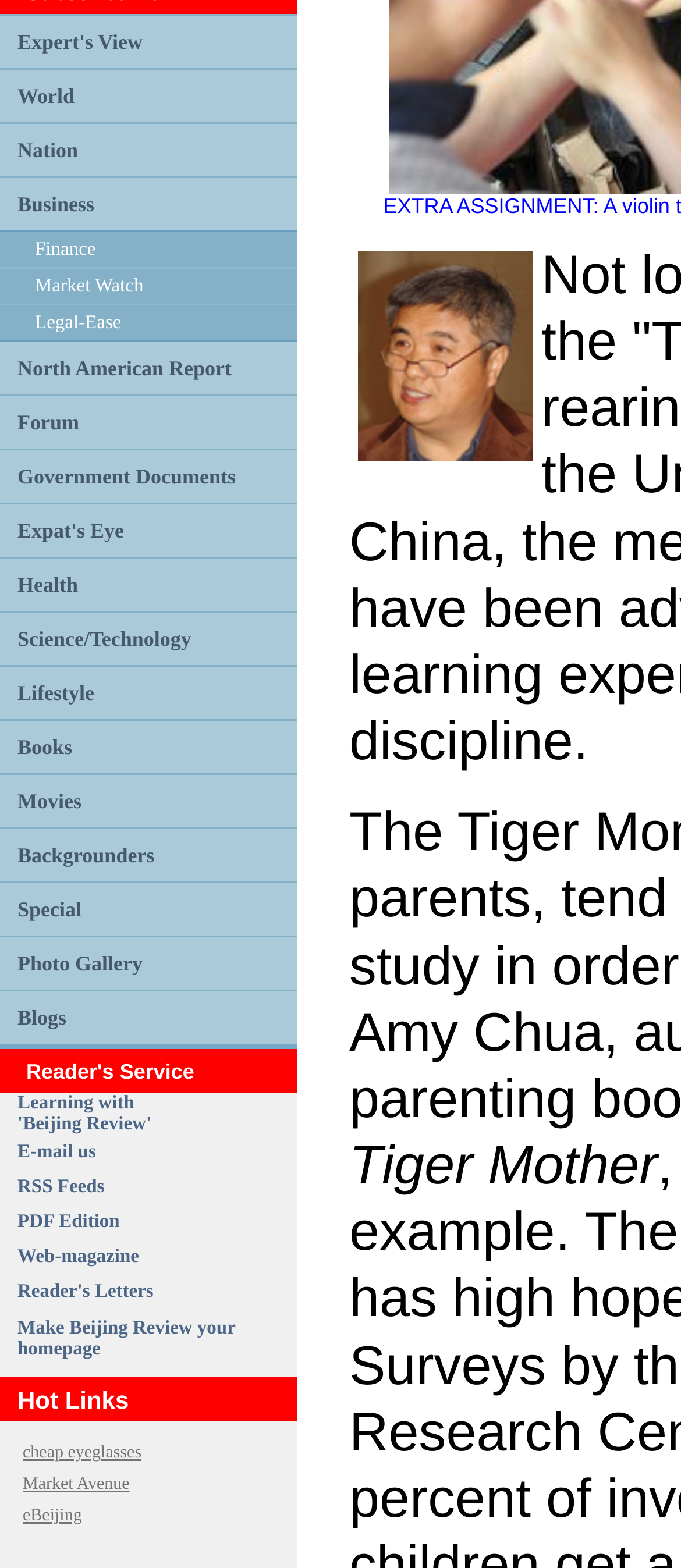Provide the bounding box coordinates of the section that needs to be clicked to accomplish the following instruction: "Explore Business section."

[0.026, 0.122, 0.139, 0.137]